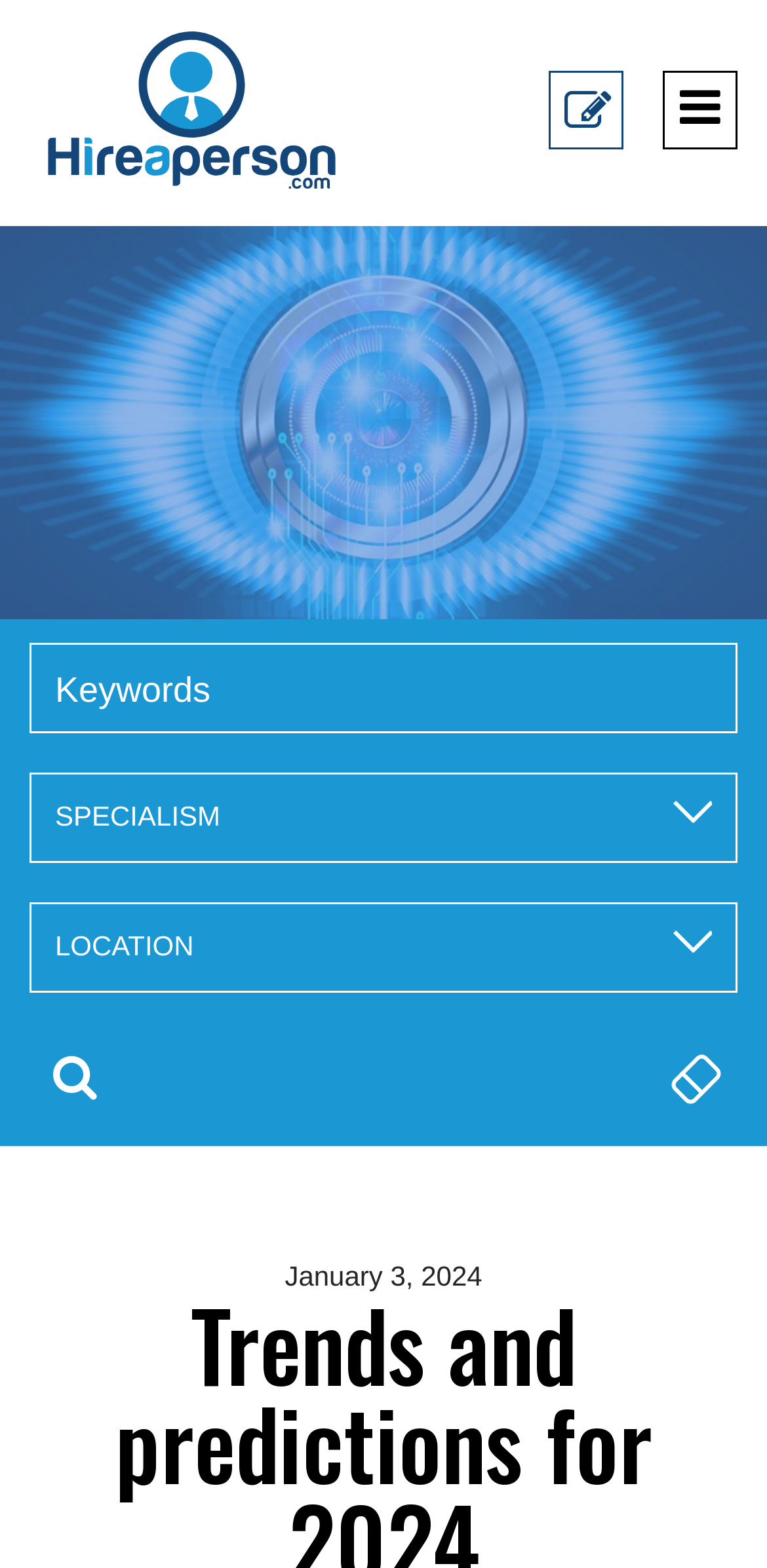What is the purpose of the button with the icon uf002?
Answer the question with as much detail as you can, using the image as a reference.

The button with the icon uf002 is located at [0.038, 0.658, 0.156, 0.716] and is likely a search button. This is inferred from its position and the presence of a textbox and links related to search filters nearby.